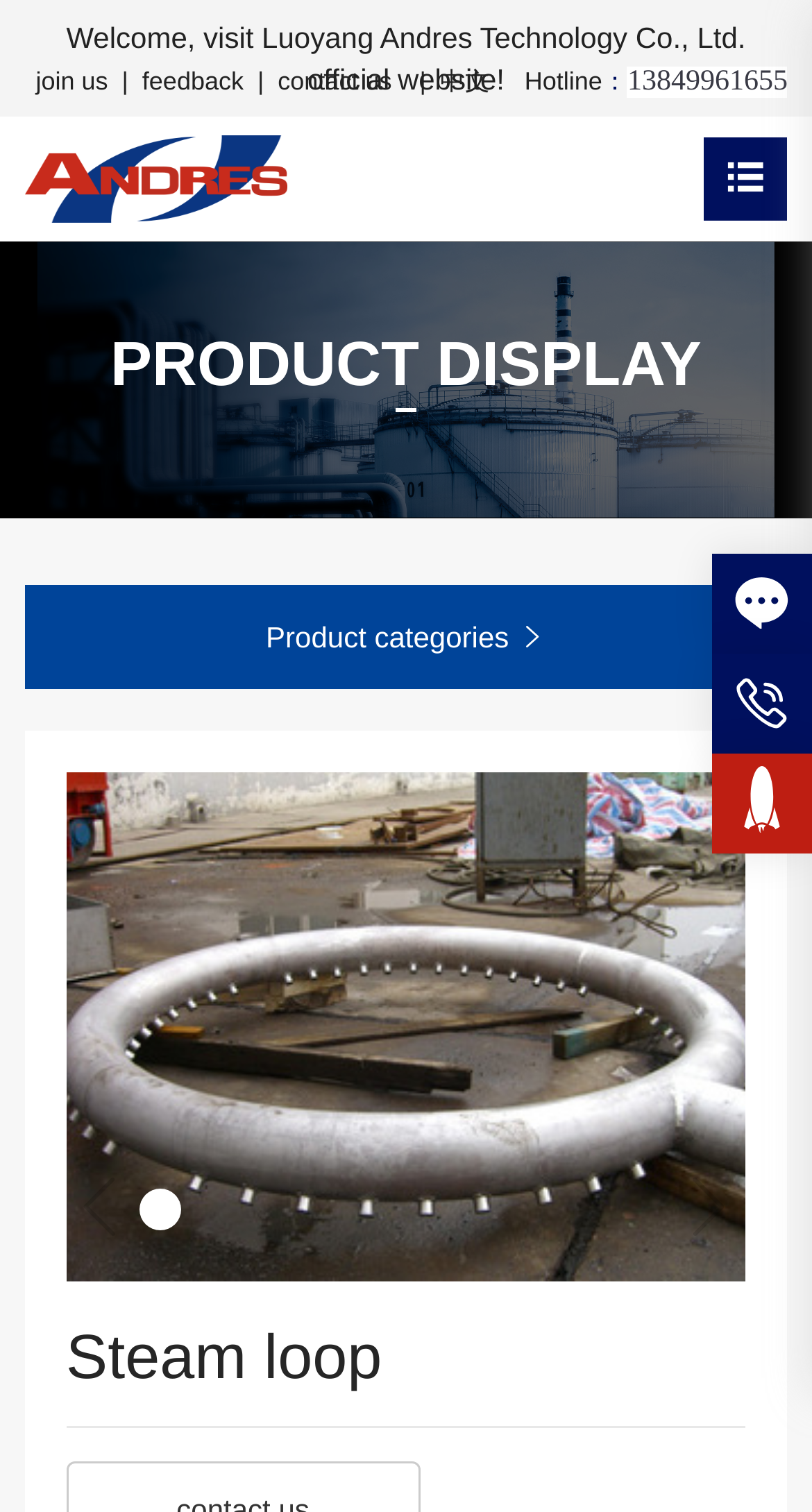Give an in-depth explanation of the webpage layout and content.

The webpage is about Luoyang Ande Road Technology Co., Ltd., specifically showcasing their steam loop products. At the top, there is a welcome message and a navigation bar with links to "join us", "feedback", "contact us", and "中文" (Chinese language option). To the right of the navigation bar, there is a hotline number and an image of the company logo.

Below the navigation bar, there is a large image with the title "PRODUCT DISPLAY" and a smaller image with a product category label. Underneath, there is a section with a heading "Steam loop" and a brief description of the product, mentioning that 20# seamless pipe is used for low pressure steam and 20G or 15CrMo seamless pipe can be used for medium pressure.

On the right side of the page, there are several small images, possibly representing different product categories or features. At the bottom of the page, there is a link to "留言" (leave a message) with three small icons next to it.

Throughout the page, there are several instances of the same static text character "\ue6d3", which may be a decorative element or a separator.